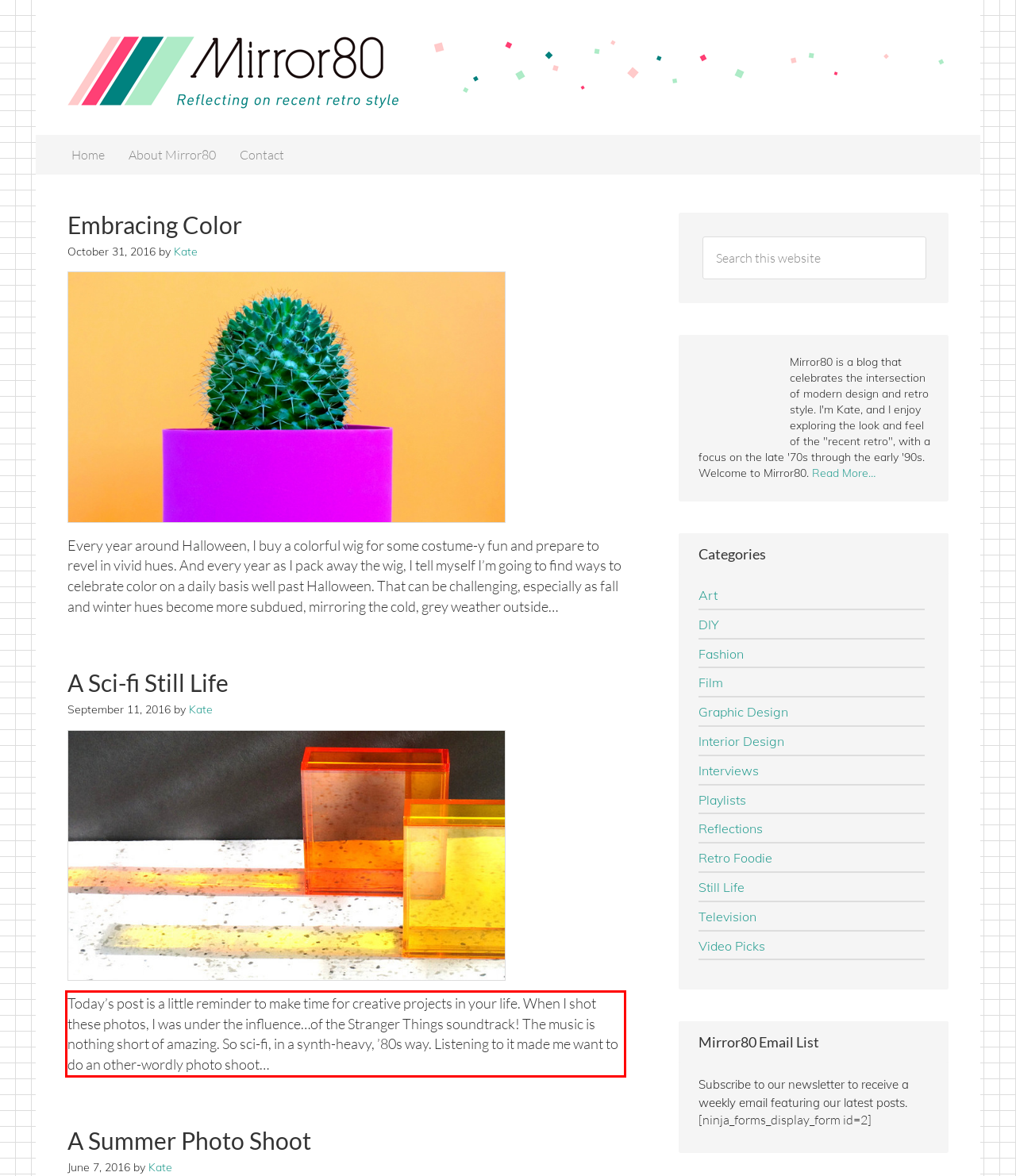Locate the red bounding box in the provided webpage screenshot and use OCR to determine the text content inside it.

Today’s post is a little reminder to make time for creative projects in your life. When I shot these photos, I was under the influence…of the Stranger Things soundtrack! The music is nothing short of amazing. So sci-fi, in a synth-heavy, ’80s way. Listening to it made me want to do an other-wordly photo shoot…